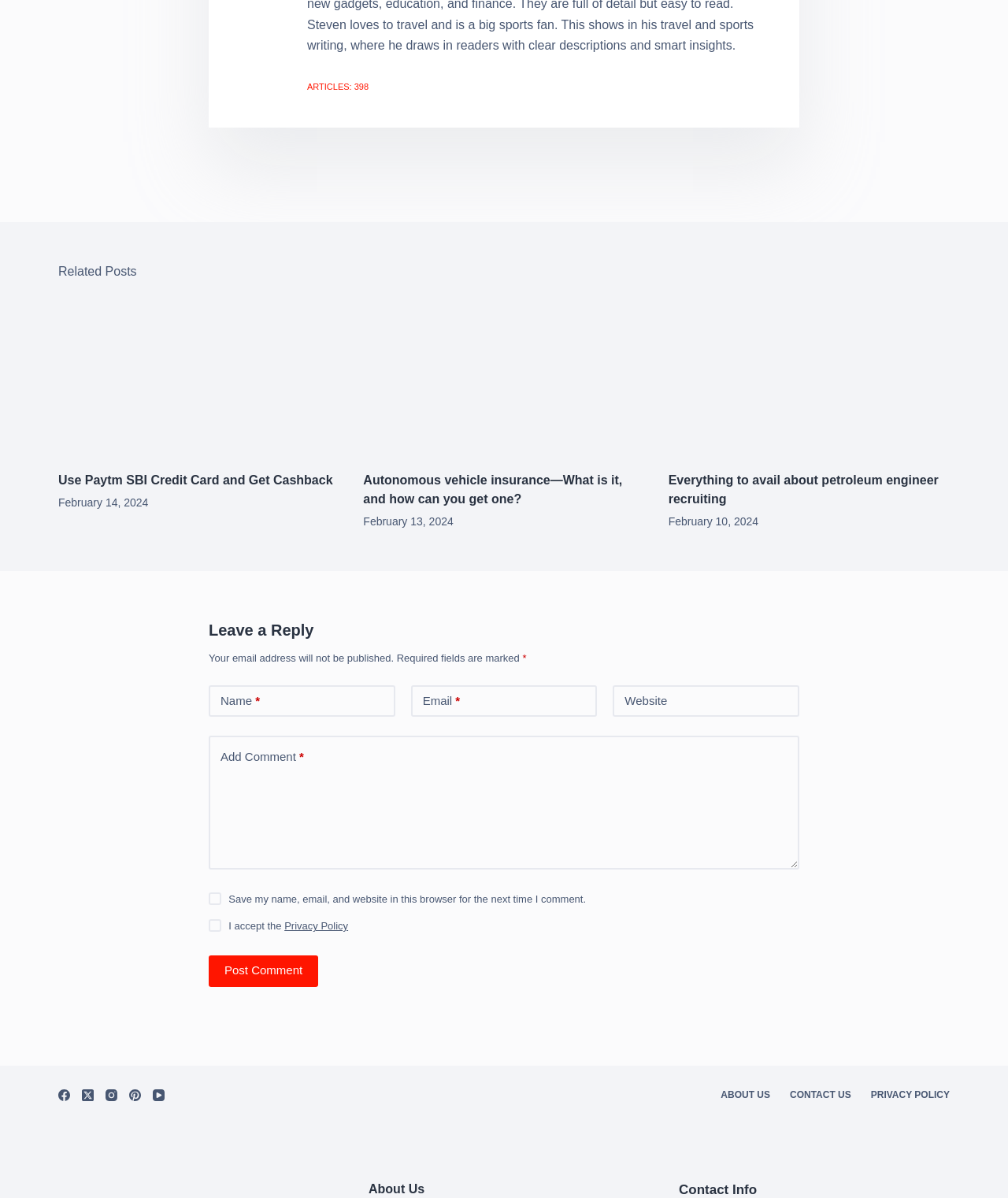Identify the bounding box coordinates of the region that needs to be clicked to carry out this instruction: "Leave a reply". Provide these coordinates as four float numbers ranging from 0 to 1, i.e., [left, top, right, bottom].

[0.207, 0.516, 0.793, 0.536]